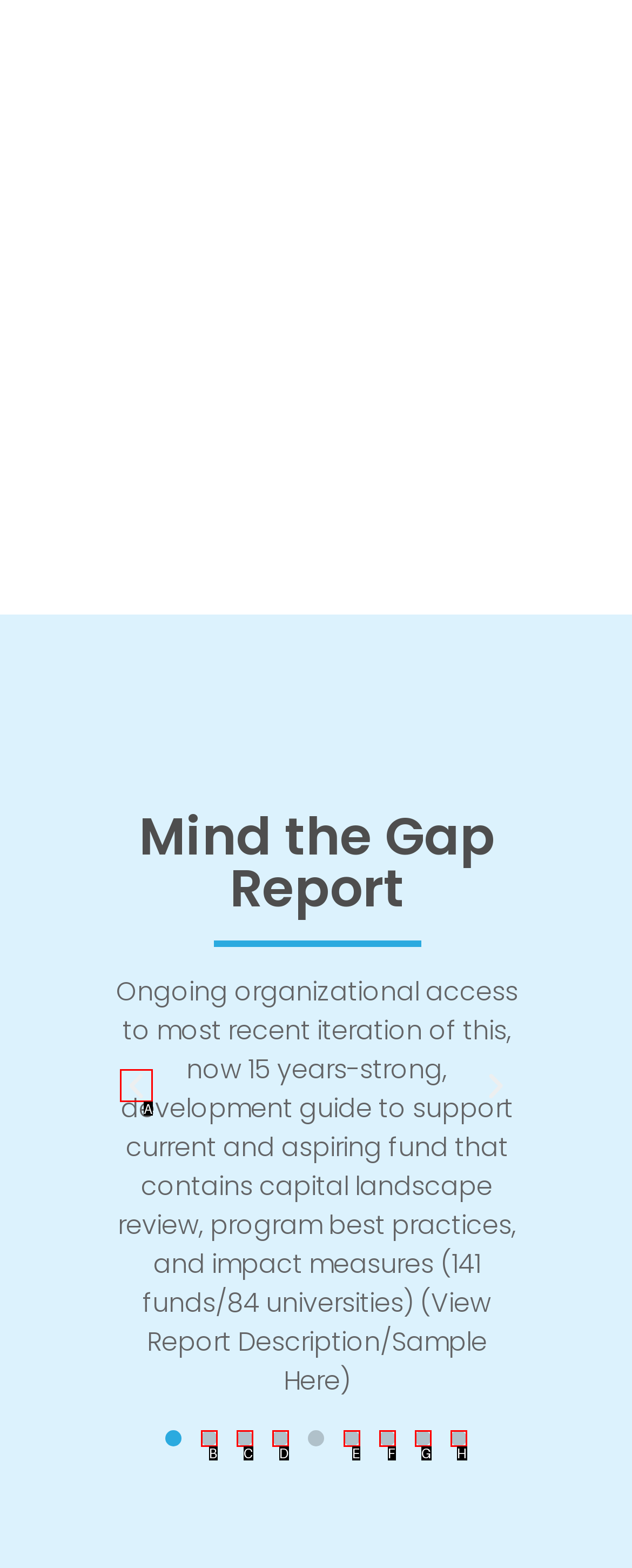Find the HTML element that corresponds to the description: aria-label="Go to slide 9". Indicate your selection by the letter of the appropriate option.

H